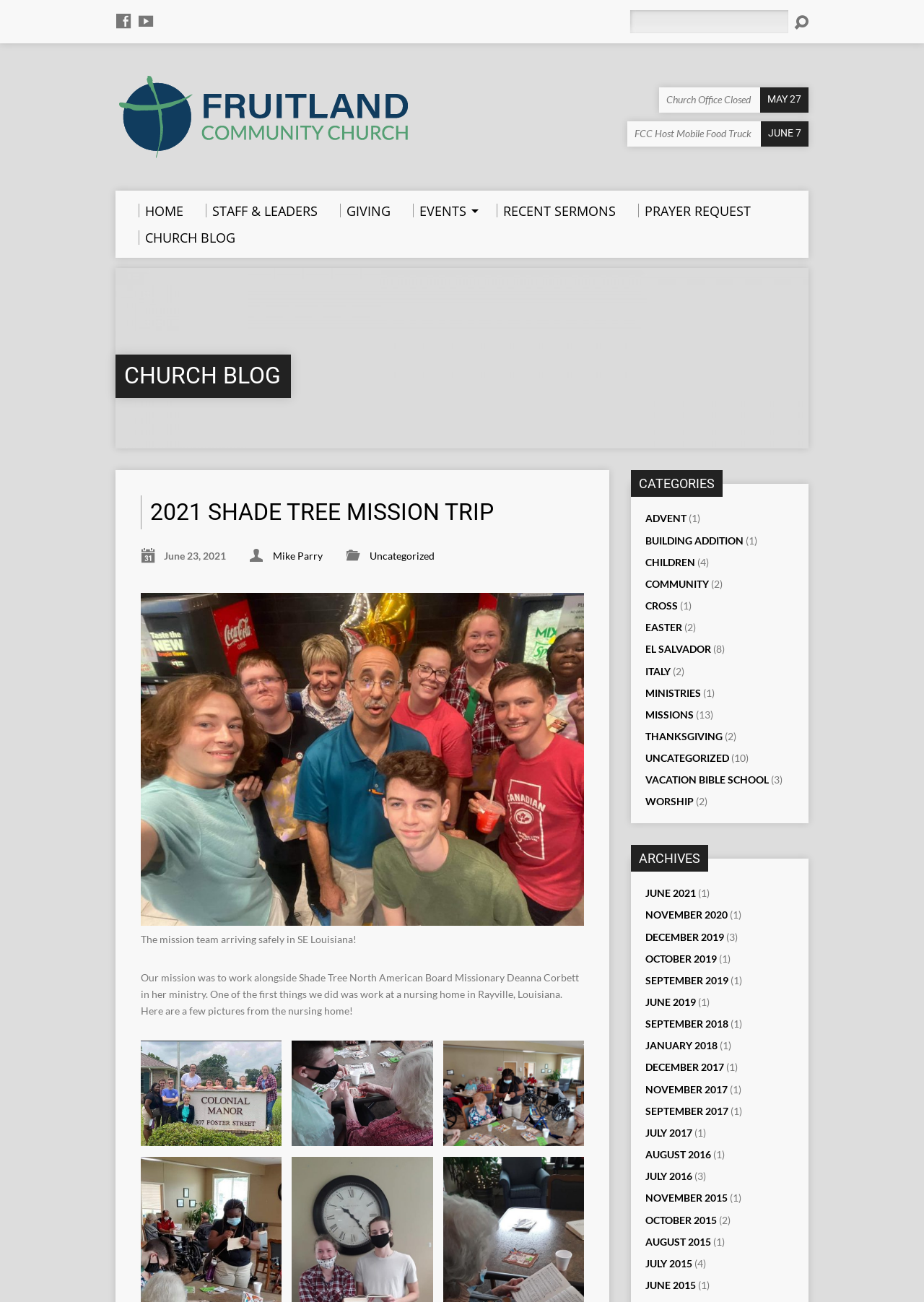Please identify the bounding box coordinates of the element I need to click to follow this instruction: "View the 2021 SHADE TREE MISSION TRIP details".

[0.152, 0.38, 0.534, 0.407]